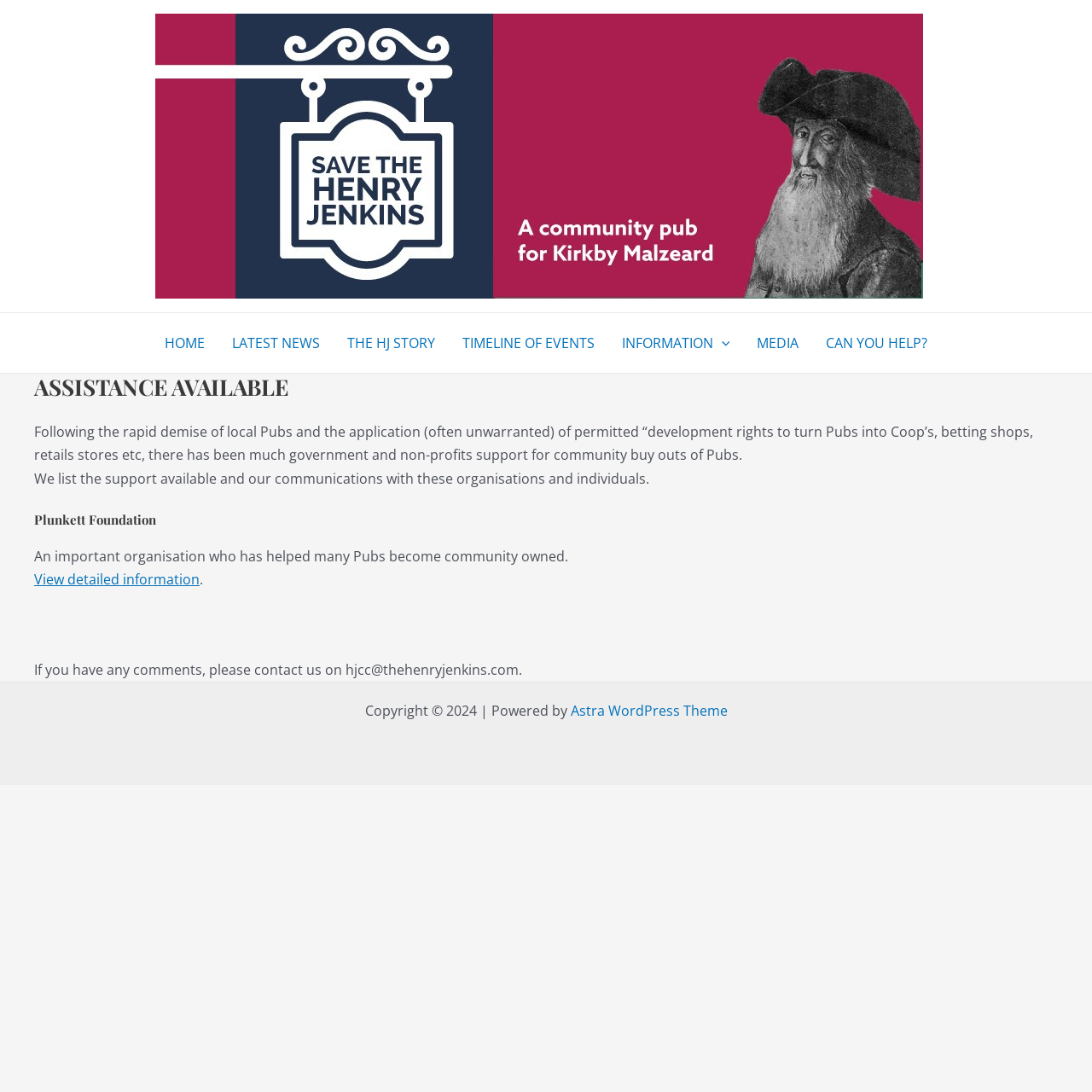Determine the bounding box coordinates for the clickable element required to fulfill the instruction: "Click HOME". Provide the coordinates as four float numbers between 0 and 1, i.e., [left, top, right, bottom].

[0.138, 0.287, 0.2, 0.341]